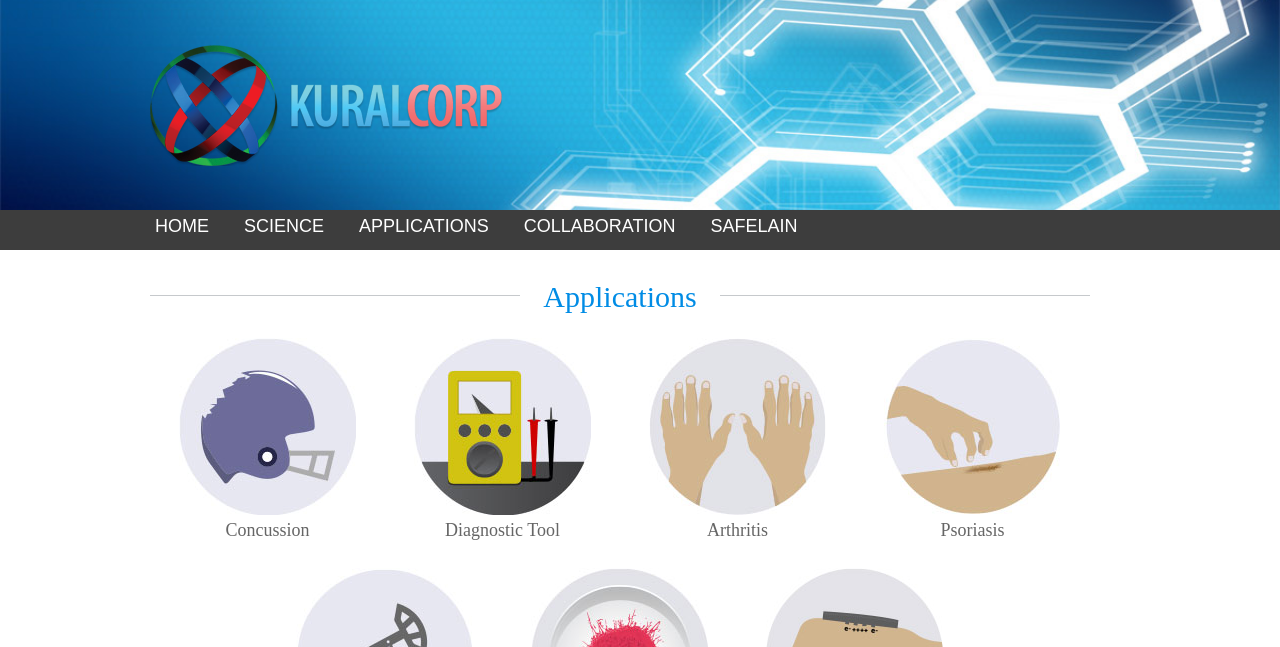Pinpoint the bounding box coordinates of the clickable area needed to execute the instruction: "go to home page". The coordinates should be specified as four float numbers between 0 and 1, i.e., [left, top, right, bottom].

[0.117, 0.334, 0.218, 0.38]